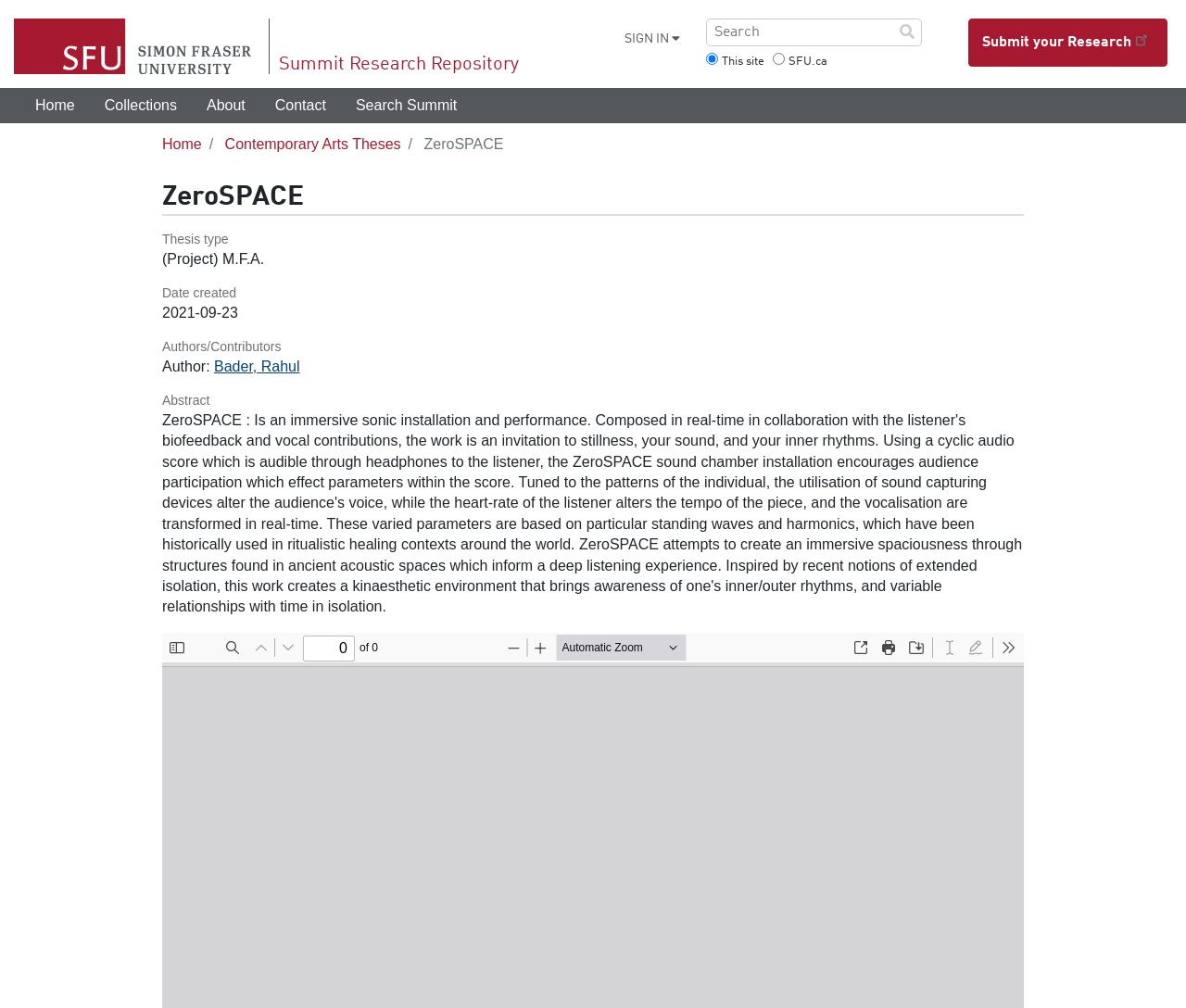Determine the bounding box coordinates of the clickable area required to perform the following instruction: "Submit your research". The coordinates should be represented as four float numbers between 0 and 1: [left, top, right, bottom].

[0.816, 0.018, 0.984, 0.067]